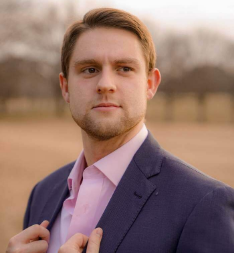Interpret the image and provide an in-depth description.

This image features a young man confidently adjusting his suit jacket. He has a sharp gaze and an air of professionalism, dressed in a tailored dark jacket over a light pink shirt, complementing his polished appearance. The background highlights a serene outdoor setting, blurred to emphasize the subject. This photo is part of a collection showcasing dedicated staff members, illustrating a strong and committed team ethos, which aligns with the values of the organization.